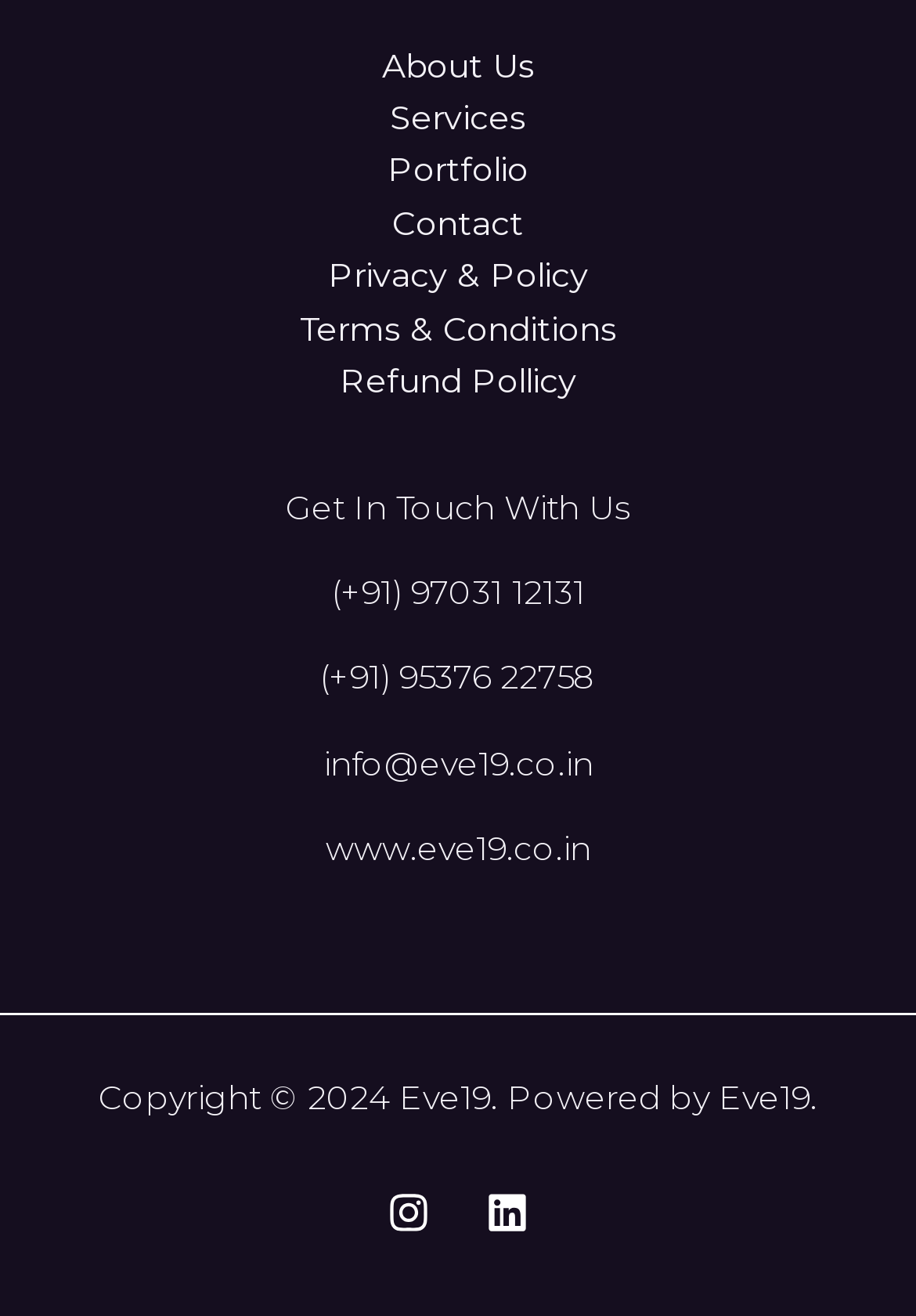Please locate the clickable area by providing the bounding box coordinates to follow this instruction: "Click on Linkedin".

[0.531, 0.906, 0.577, 0.938]